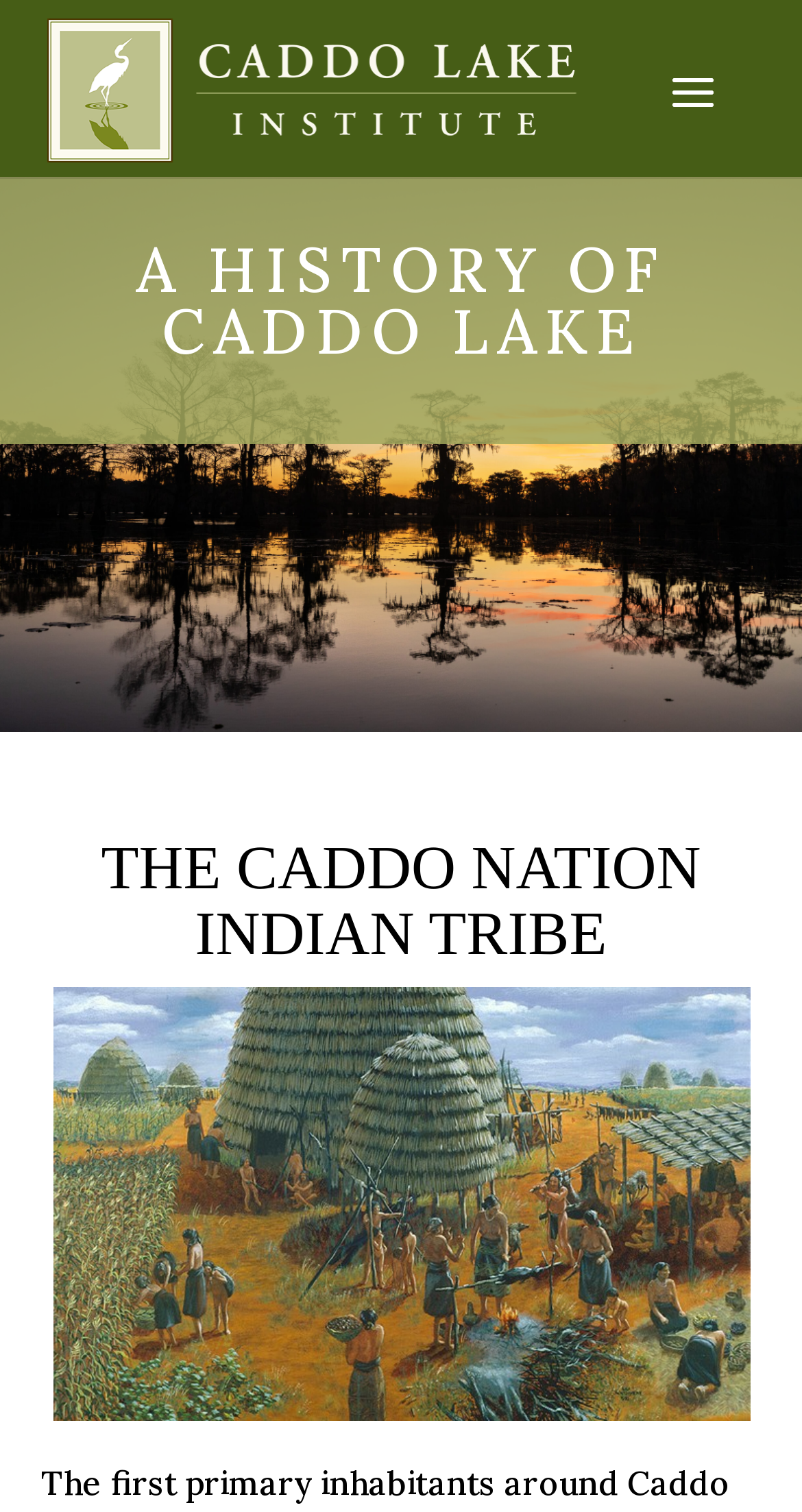Locate the bounding box of the UI element based on this description: "Employee Email Login". Provide four float numbers between 0 and 1 as [left, top, right, bottom].

None